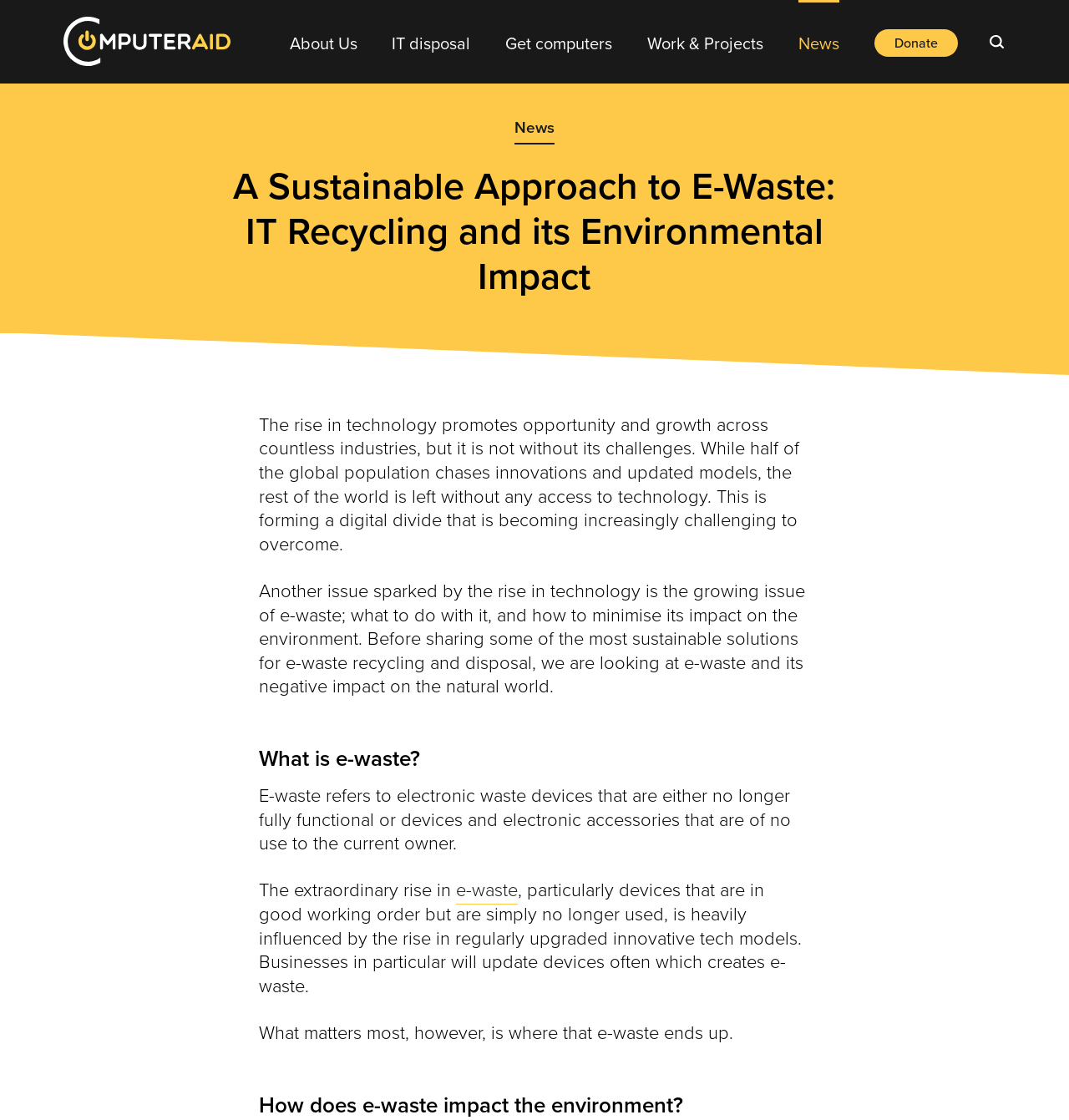Identify the bounding box coordinates necessary to click and complete the given instruction: "Read about IT disposal".

[0.367, 0.0, 0.44, 0.075]